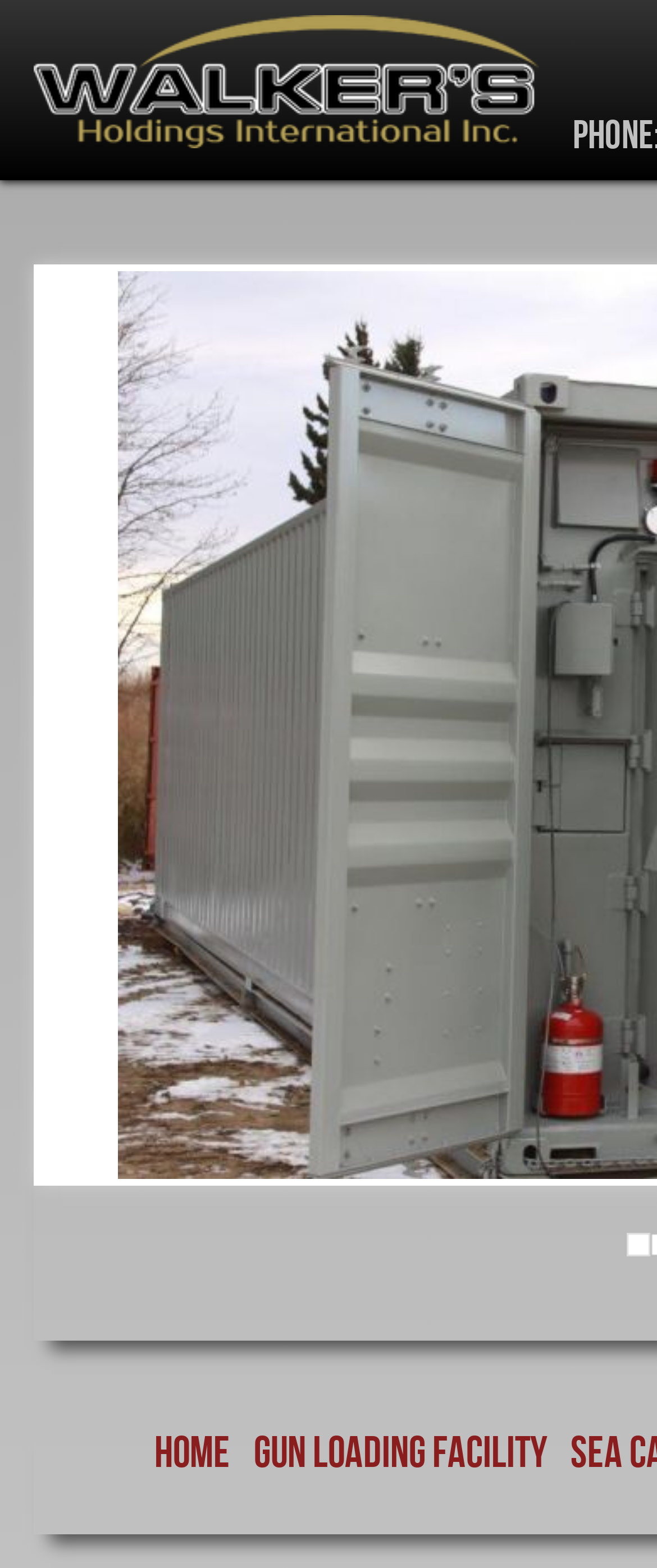Answer the following query with a single word or phrase:
What is the purpose of the webpage?

To provide information about Walker's Holdings International Inc.